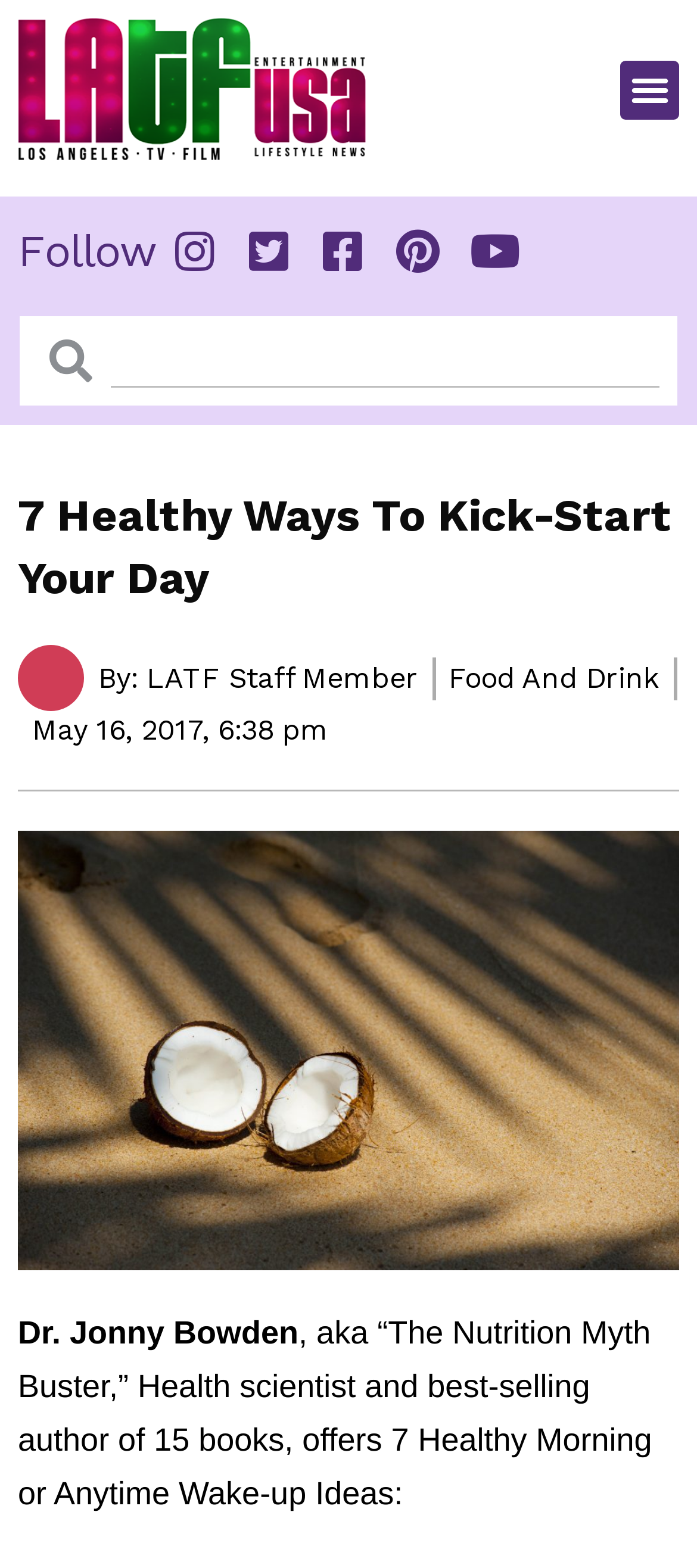Determine the bounding box coordinates of the UI element described by: "parent_node: Search name="s"".

[0.158, 0.202, 0.946, 0.248]